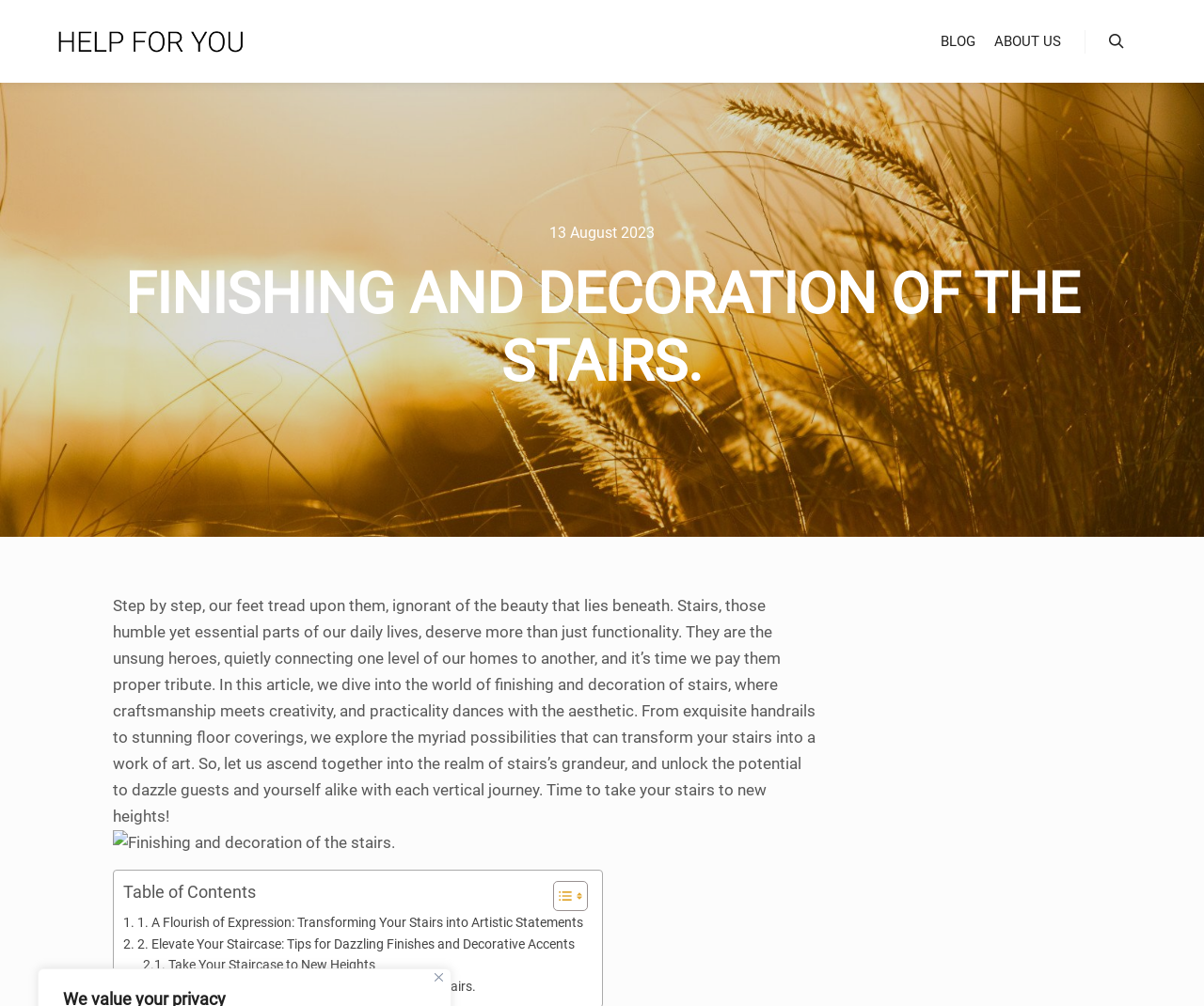What is the theme of the article?
Using the image as a reference, answer the question in detail.

The article is about transforming stairs into a work of art, which can be inferred from the content of the webpage, especially the sentence 'They are the unsung heroes, quietly connecting one level of our homes to another, and it’s time we pay them proper tribute.'